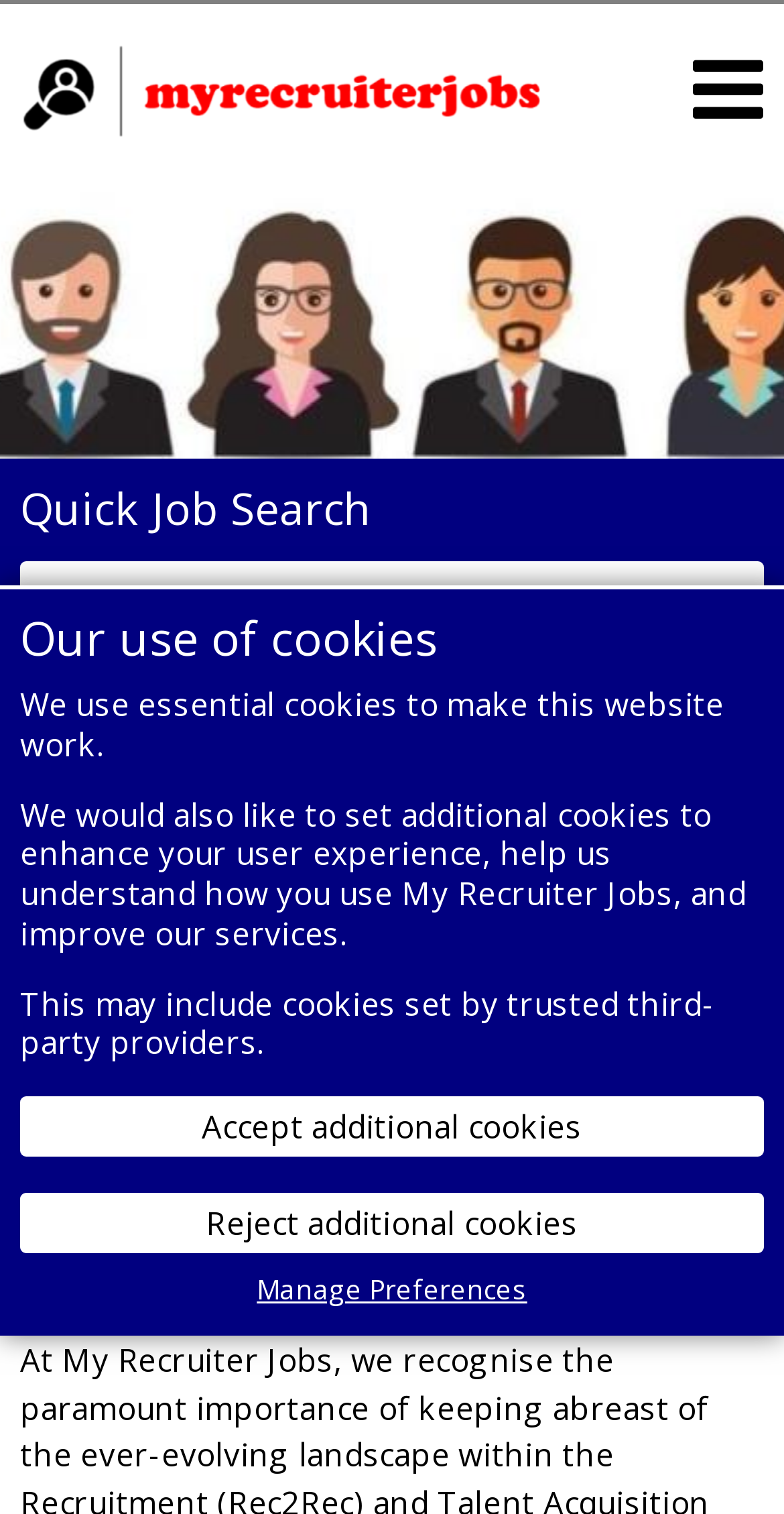What is the name of the website?
Please look at the screenshot and answer in one word or a short phrase.

My Recruiter Jobs